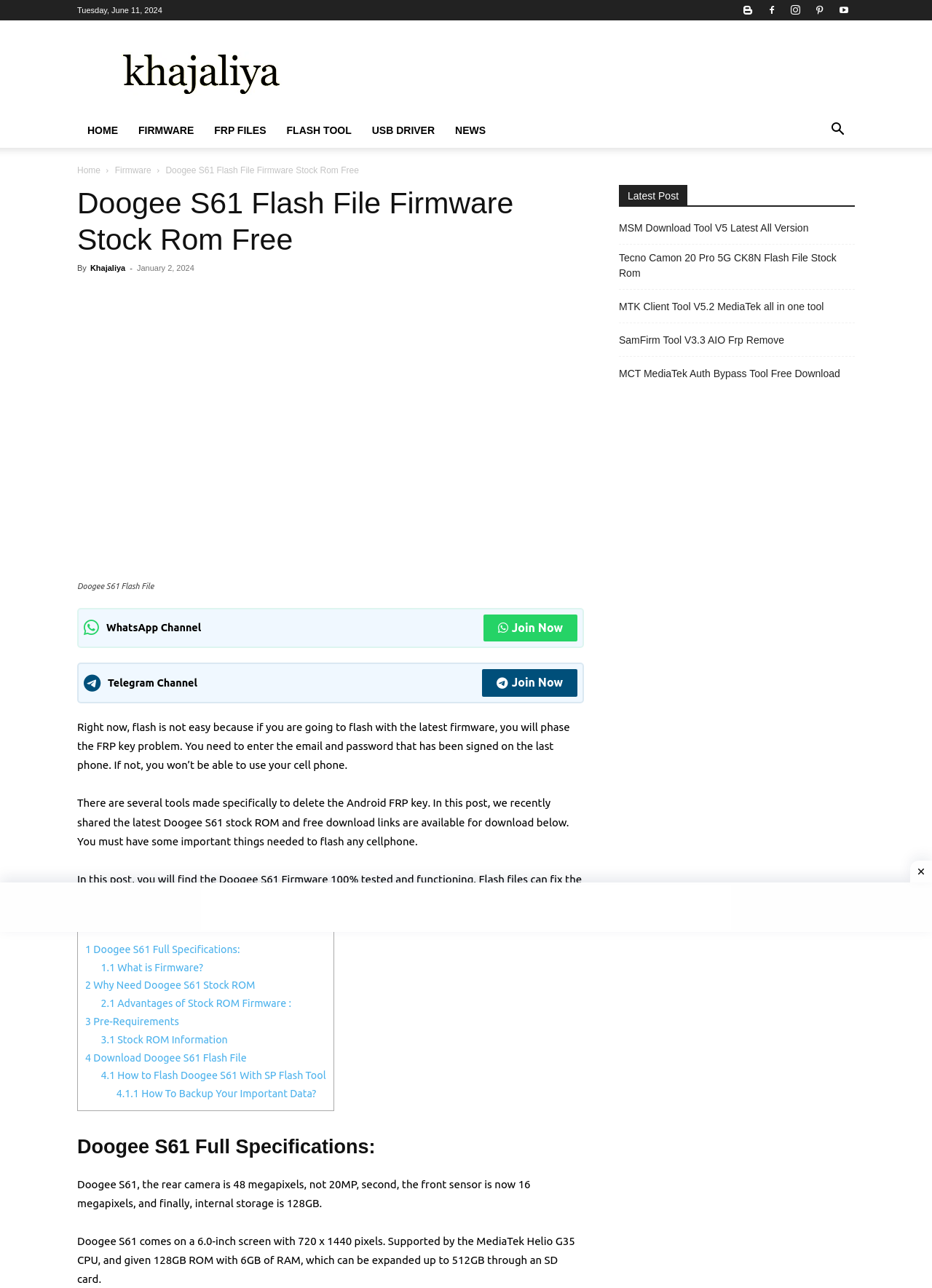Illustrate the webpage thoroughly, mentioning all important details.

This webpage is about downloading the Doogee S61 flash file and official stock ROM for cellphones. At the top, there is a date "Tuesday, June 11, 2024" and a row of social media links. Below that, there is a navigation menu with links to "HOME", "FIRMWARE", "FRP FILES", "FLASH TOOL", "USB DRIVER", and "NEWS". 

On the left side, there is a search button and a secondary navigation menu with links to "Home" and "Firmware". The main content area has a heading "Doogee S61 Flash File Firmware Stock Rom Free" and an image of the Doogee S61 flash file. Below the image, there is a paragraph of text explaining the importance of flashing a cellphone with the latest firmware and the need to enter the email and password that was signed on the last phone.

The webpage then provides information about the Doogee S61 firmware, including its full specifications, advantages, and pre-requisites for flashing. There are also links to download the flash file and instructions on how to flash the Doogee S61 with SP Flash Tool. Additionally, there is a section with links to other related posts, including MSM Download Tool, Tecno Camon 20 Pro 5G flash file, and MTK Client Tool.

On the right side, there is a complementary section with links to latest posts, including MSM Download Tool, Tecno Camon 20 Pro 5G flash file, and MTK Client Tool. At the bottom, there is a small image and an insertion point.